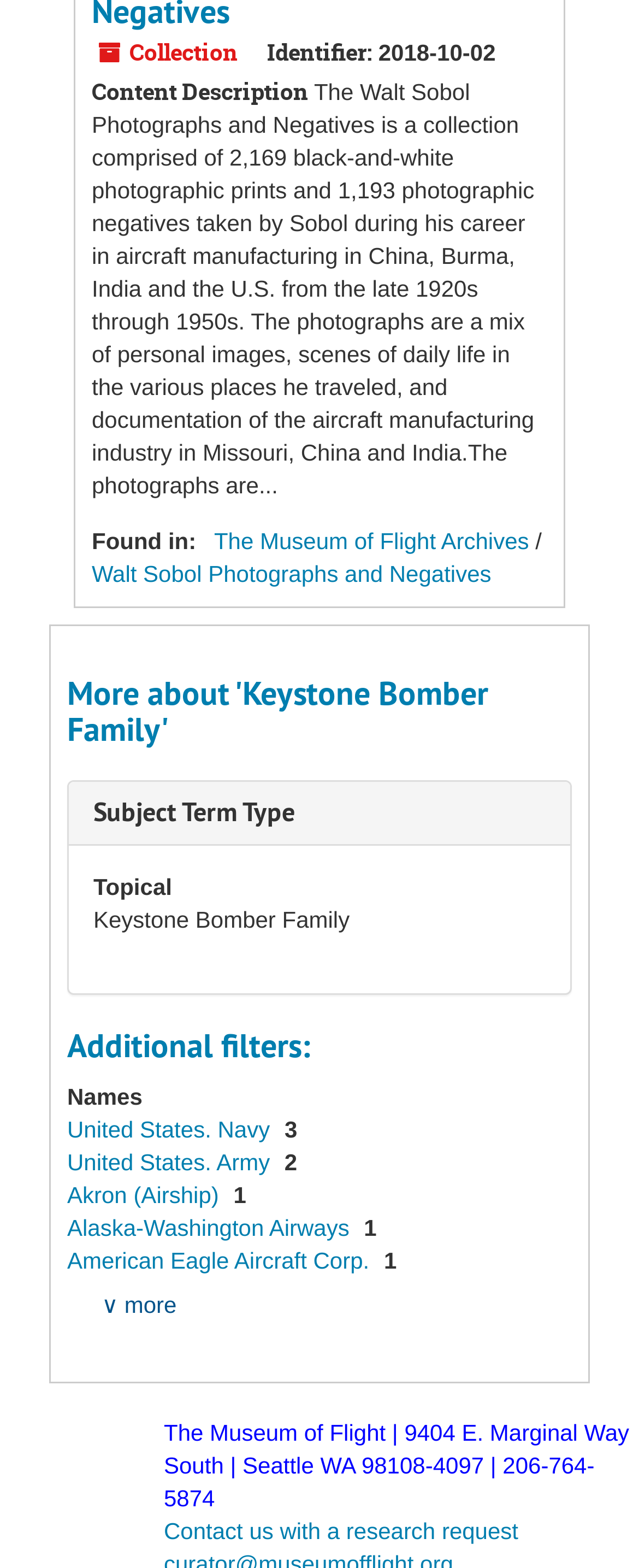Please determine the bounding box coordinates for the UI element described here. Use the format (top-left x, top-left y, bottom-right x, bottom-right y) with values bounded between 0 and 1: American Eagle Aircraft Corp.

[0.105, 0.795, 0.588, 0.812]